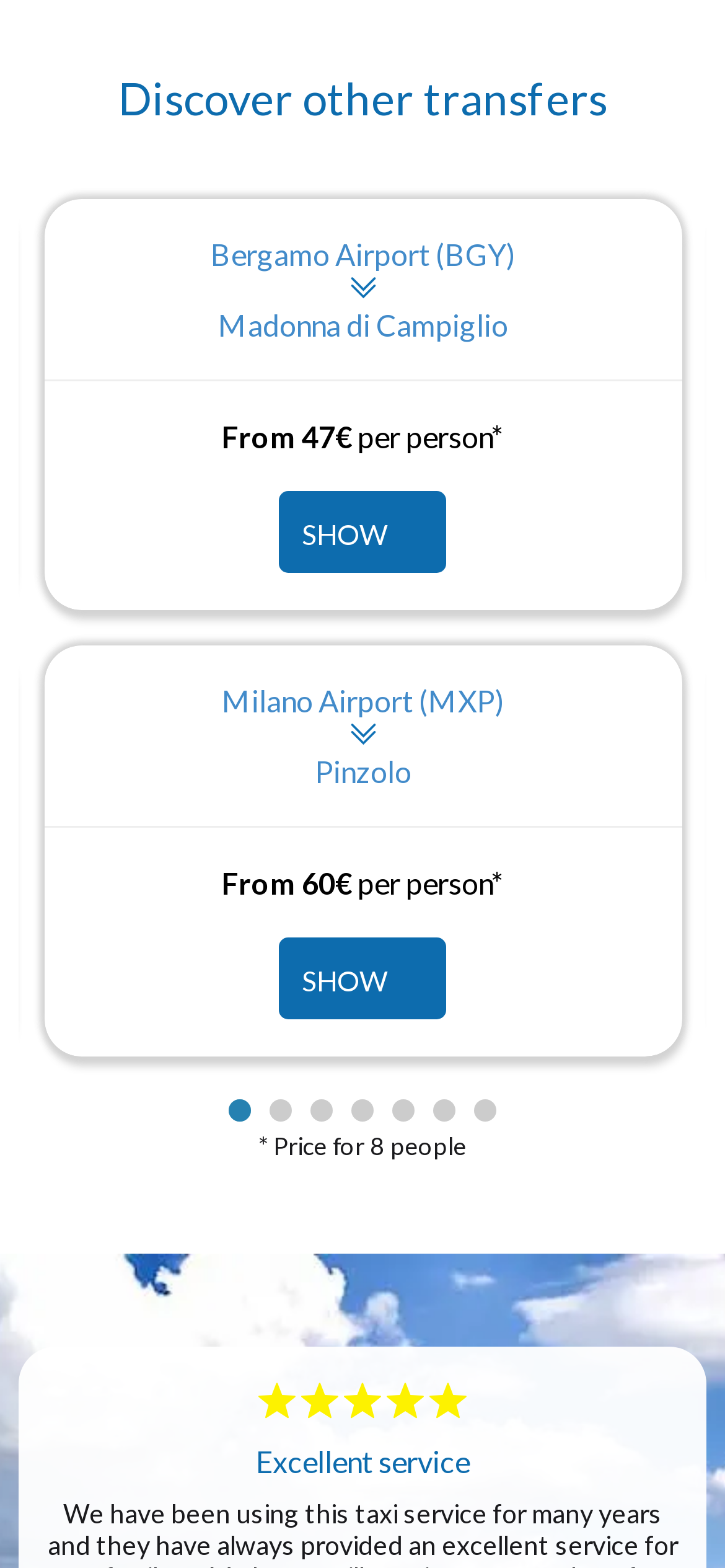Using the element description: "SHOW", determine the bounding box coordinates. The coordinates should be in the format [left, top, right, bottom], with values between 0 and 1.

[0.385, 0.598, 0.616, 0.65]